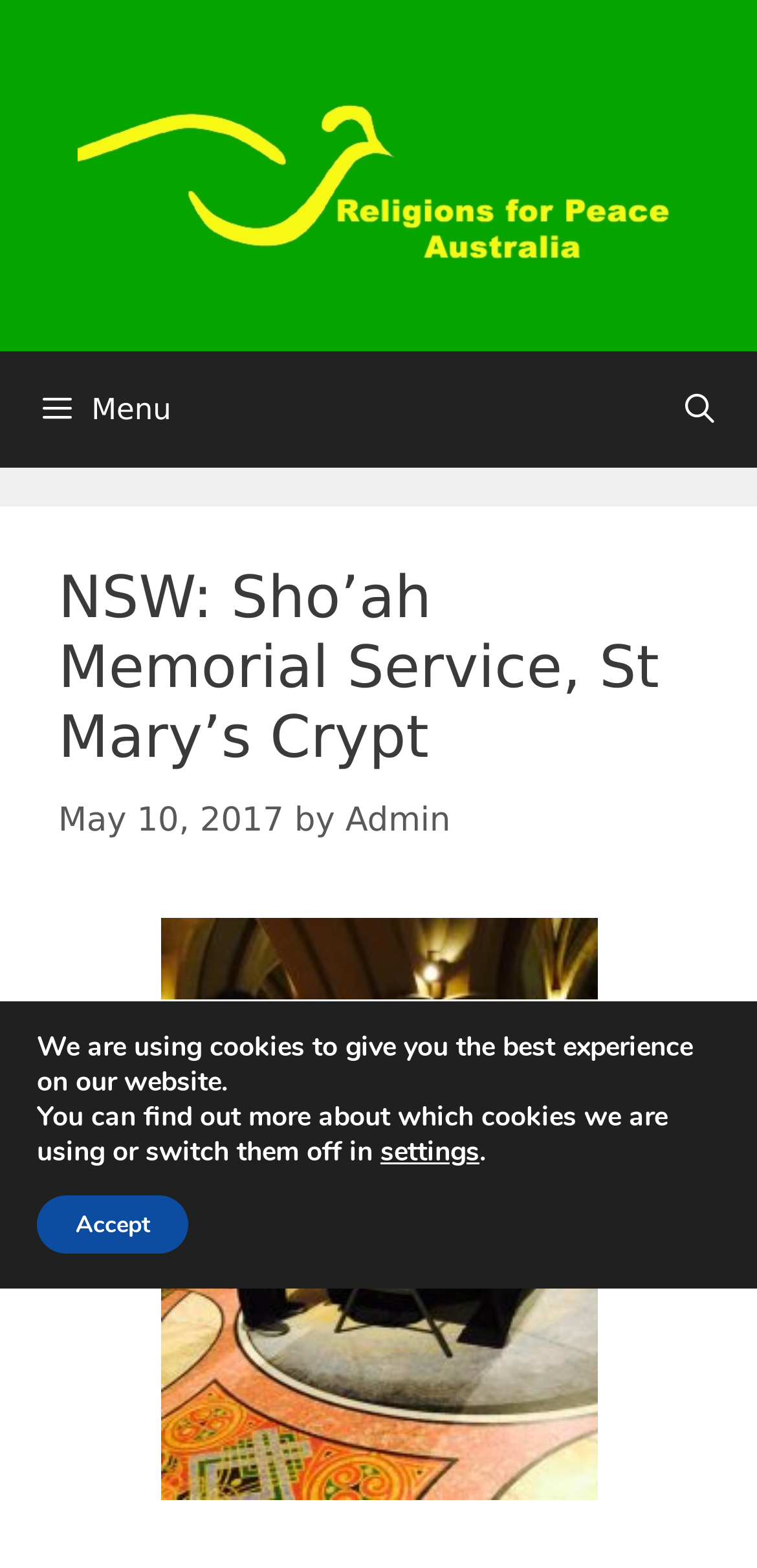Locate the bounding box of the UI element defined by this description: "aria-label="Open Search Bar"". The coordinates should be given as four float numbers between 0 and 1, formatted as [left, top, right, bottom].

[0.848, 0.225, 1.0, 0.299]